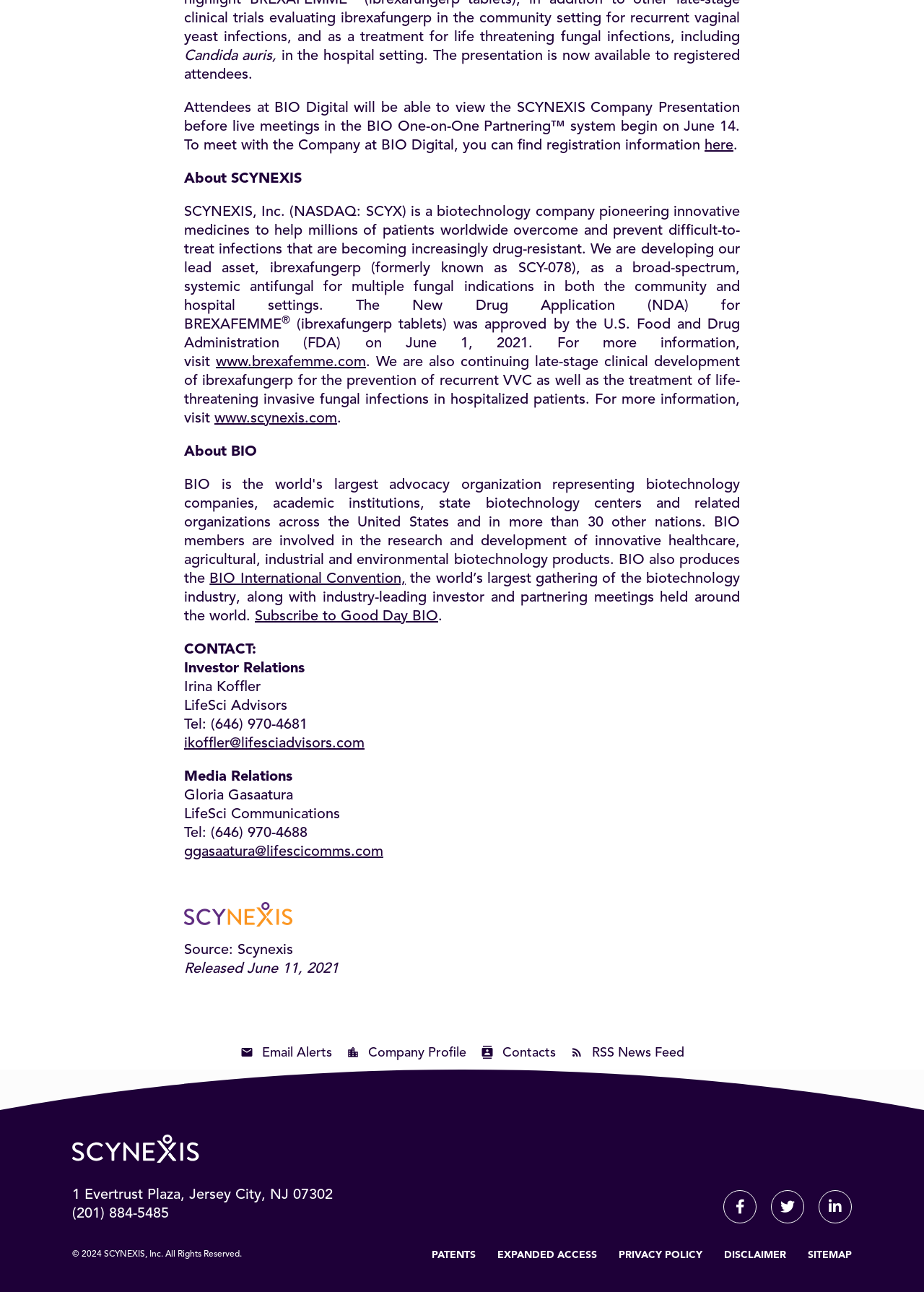Provide the bounding box coordinates of the UI element that matches the description: "Subscribe to Good Day BIO".

[0.276, 0.472, 0.474, 0.483]